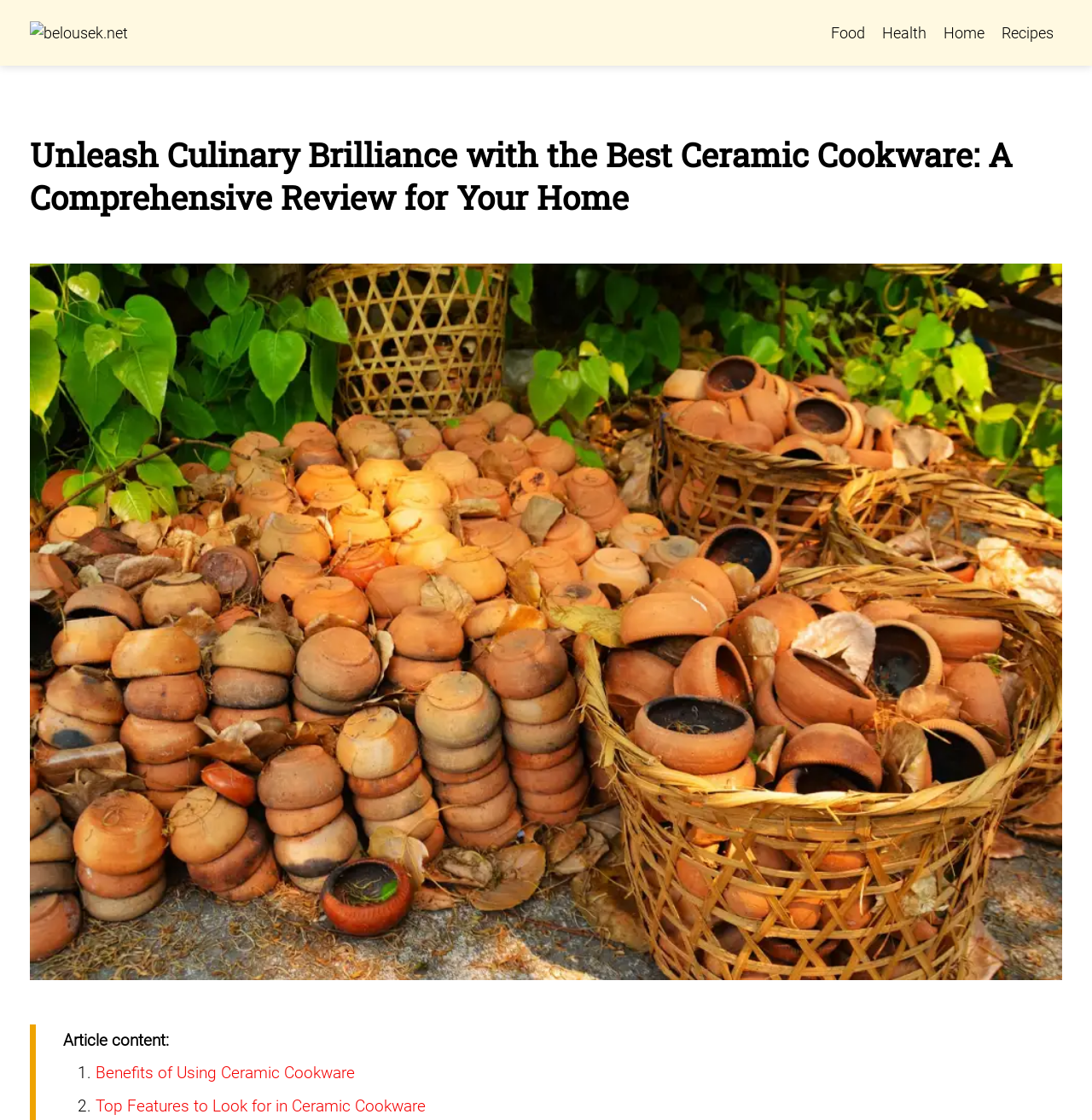Answer the question with a brief word or phrase:
How many articles or sections are on this webpage?

1